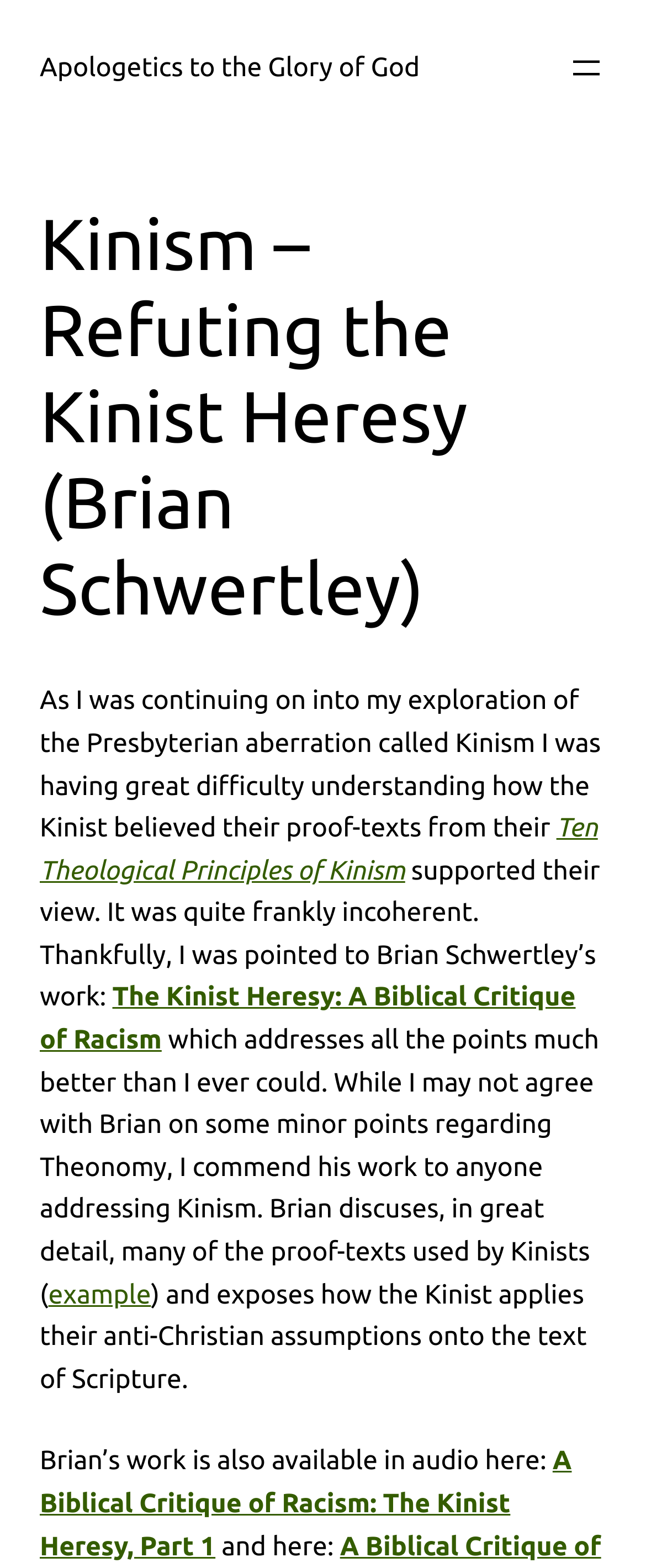Create a detailed description of the webpage's content and layout.

The webpage appears to be an article or blog post discussing Kinism, a Presbyterian aberration, and refuting its heresy. At the top, there is a link to "Apologetics to the Glory of God" and a button to open a menu. Below these elements, the title "Kinism – Refuting the Kinist Heresy (Brian Schwertley)" is prominently displayed.

The main content of the page begins with a paragraph of text that explains the author's difficulty in understanding Kinist beliefs and their proof-texts. This text is followed by a link to "Ten Theological Principles of Kinism". The author then expresses their gratitude for being pointed to Brian Schwertley's work, which is described as a more coherent and detailed critique of Kinism.

There are several links and text sections that follow, discussing Brian Schwertley's work, including "The Kinist Heresy: A Biblical Critique of Racism" and an example of how Kinists apply their assumptions to Scripture. The author commends Schwertley's work and provides links to audio versions of his critique, including "A Biblical Critique of Racism: The Kinist Heresy, Part 1".

Overall, the webpage is focused on refuting Kinism and promoting Brian Schwertley's work as a valuable resource for understanding and critiquing this aberration.